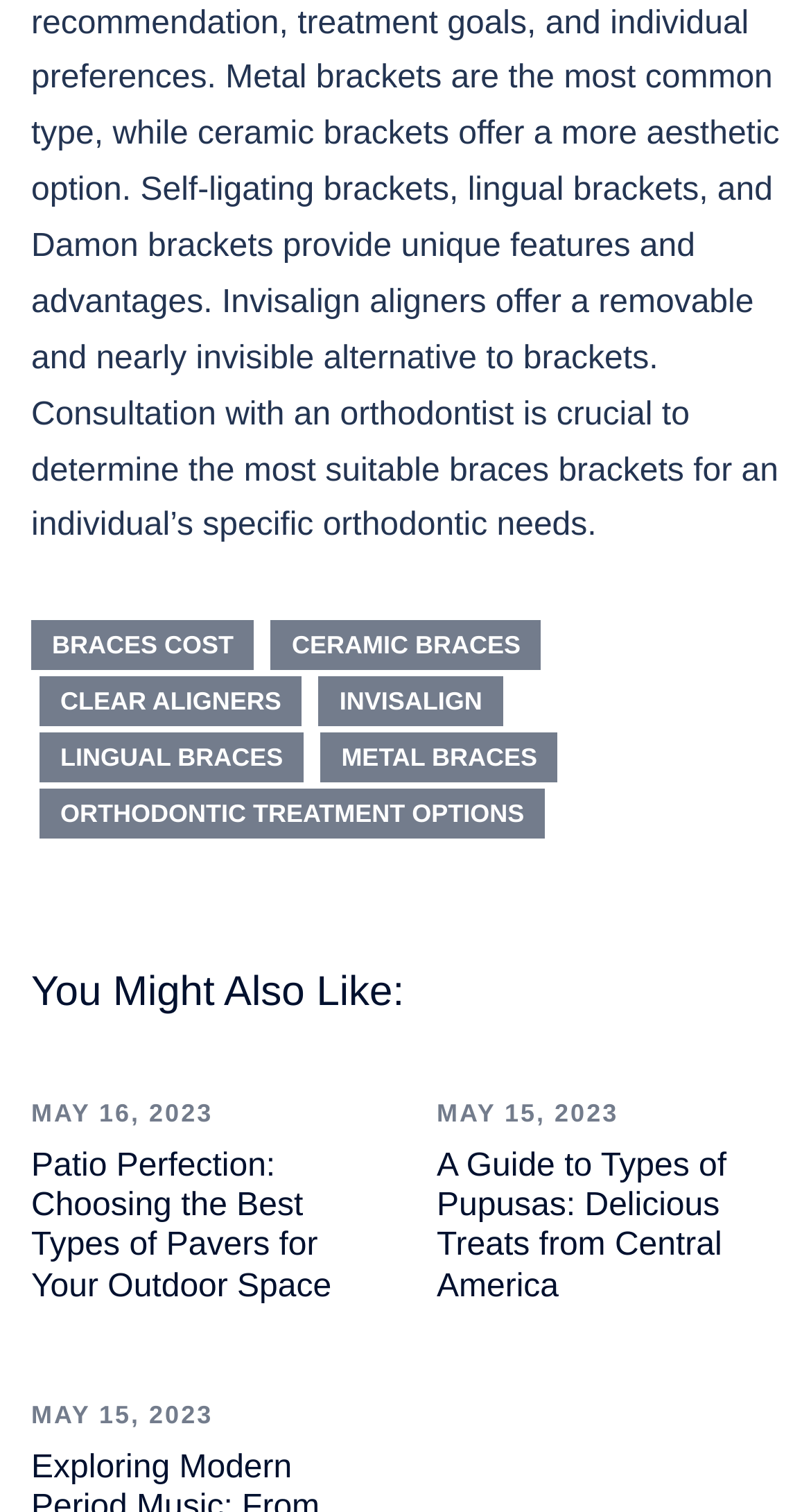How many time elements are there?
Answer with a single word or phrase by referring to the visual content.

3